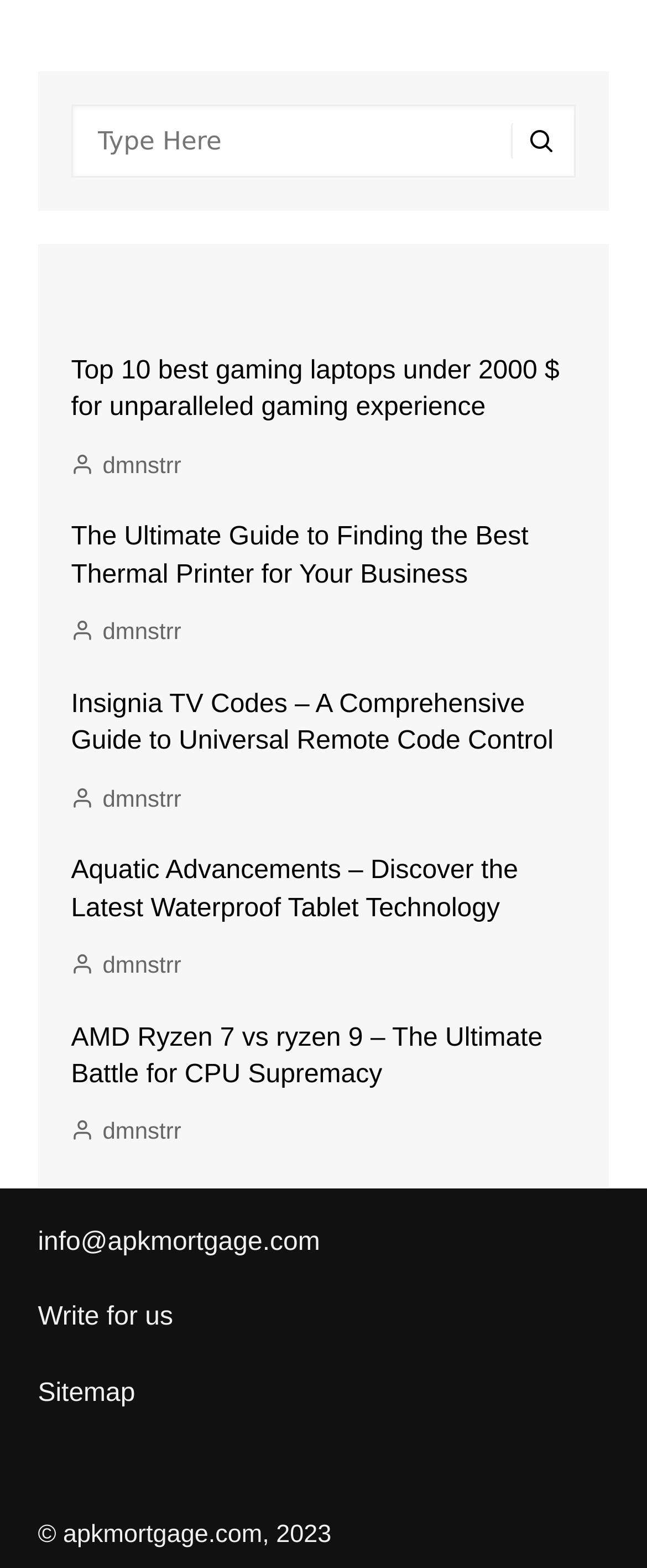Predict the bounding box of the UI element based on the description: "dmnstrr". The coordinates should be four float numbers between 0 and 1, formatted as [left, top, right, bottom].

[0.11, 0.71, 0.28, 0.733]